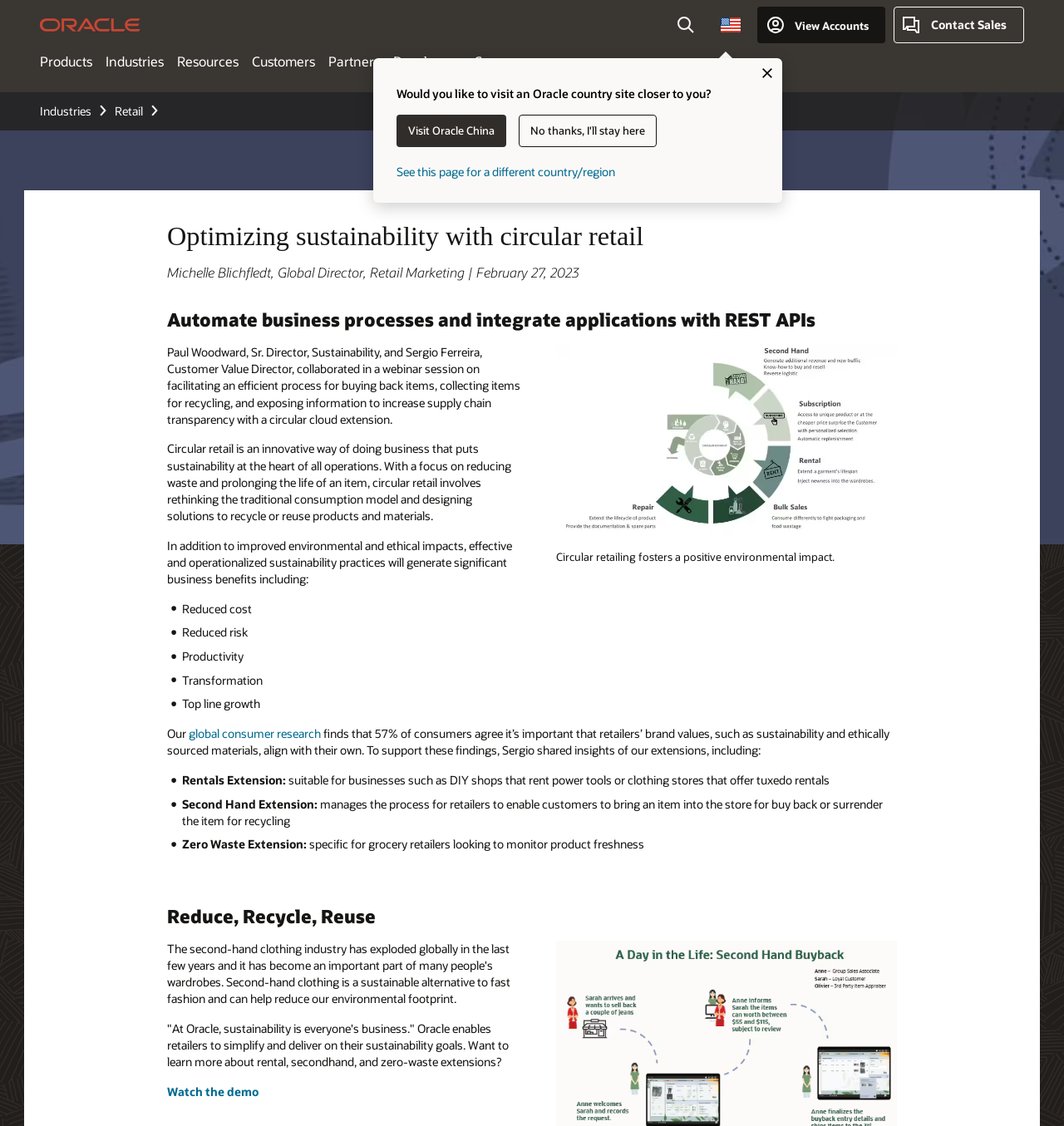Could you highlight the region that needs to be clicked to execute the instruction: "View Accounts"?

[0.711, 0.006, 0.832, 0.038]